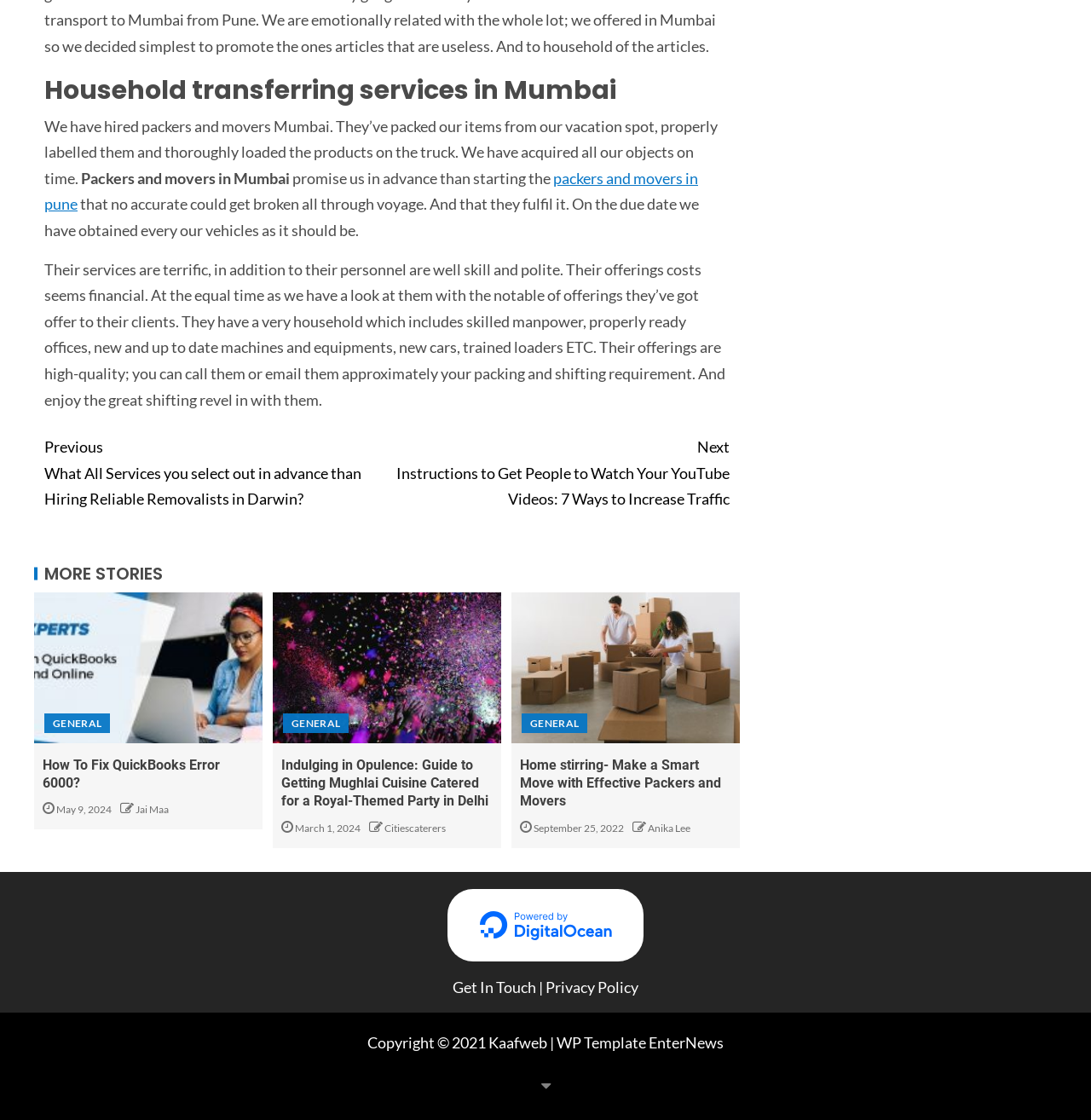What is the category of the article 'How To Fix QuickBooks Error 6000?'?
We need a detailed and meticulous answer to the question.

The article 'How To Fix QuickBooks Error 6000?' has a category 'GENERAL' mentioned below the heading, which suggests that the article belongs to the GENERAL category.